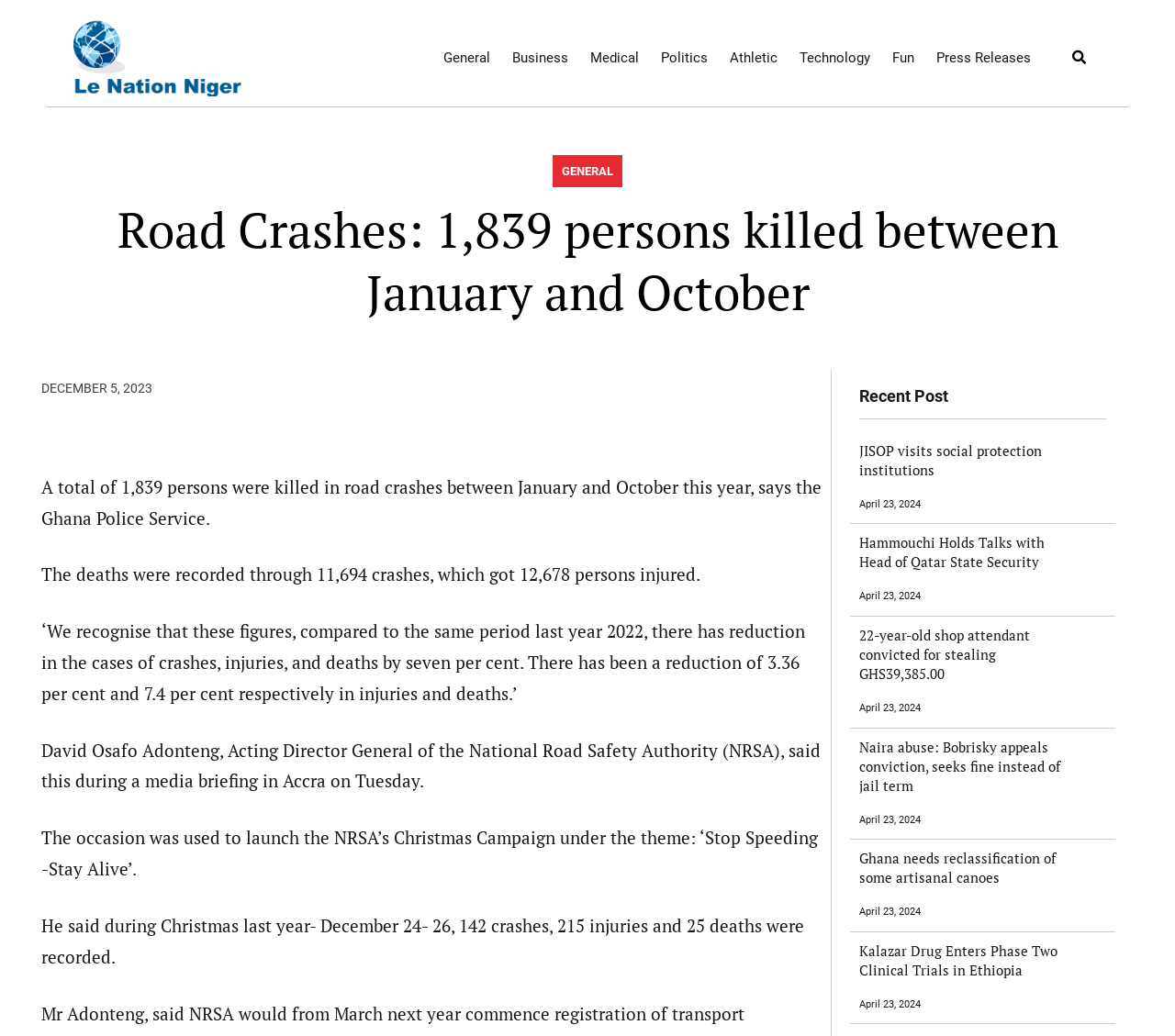Please provide the bounding box coordinates for the element that needs to be clicked to perform the following instruction: "Click on the 'General' link". The coordinates should be given as four float numbers between 0 and 1, i.e., [left, top, right, bottom].

[0.368, 0.018, 0.427, 0.094]